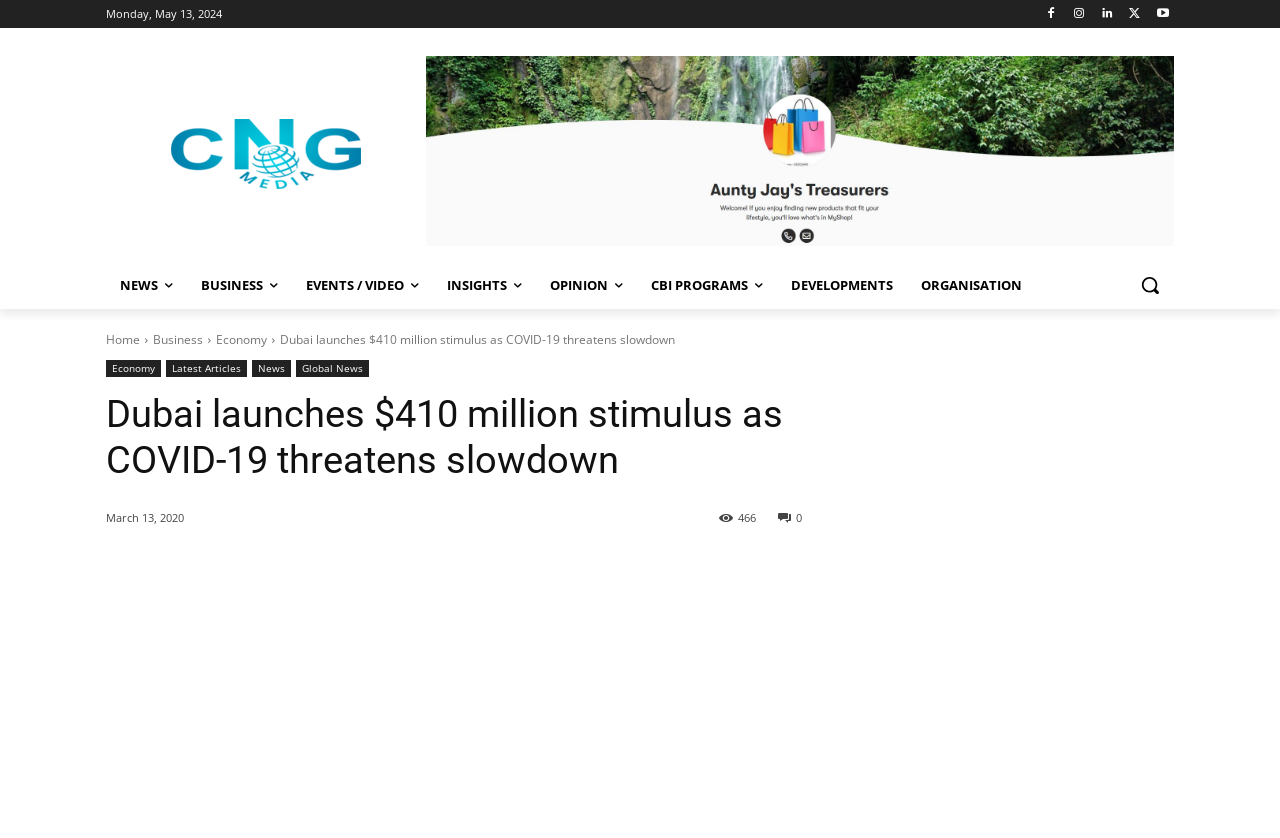What is the logo of the news website? Look at the image and give a one-word or short phrase answer.

Logo